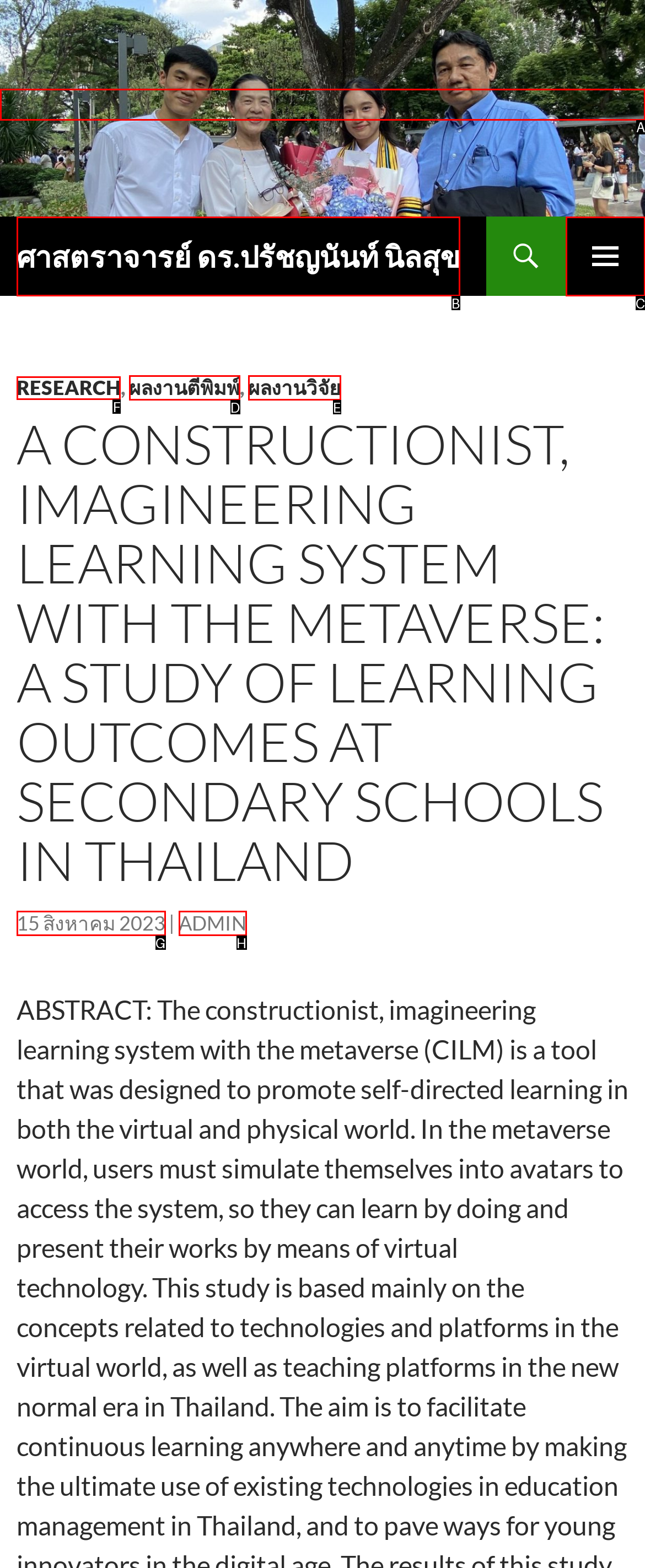Provide the letter of the HTML element that you need to click on to perform the task: Go to the research page.
Answer with the letter corresponding to the correct option.

F